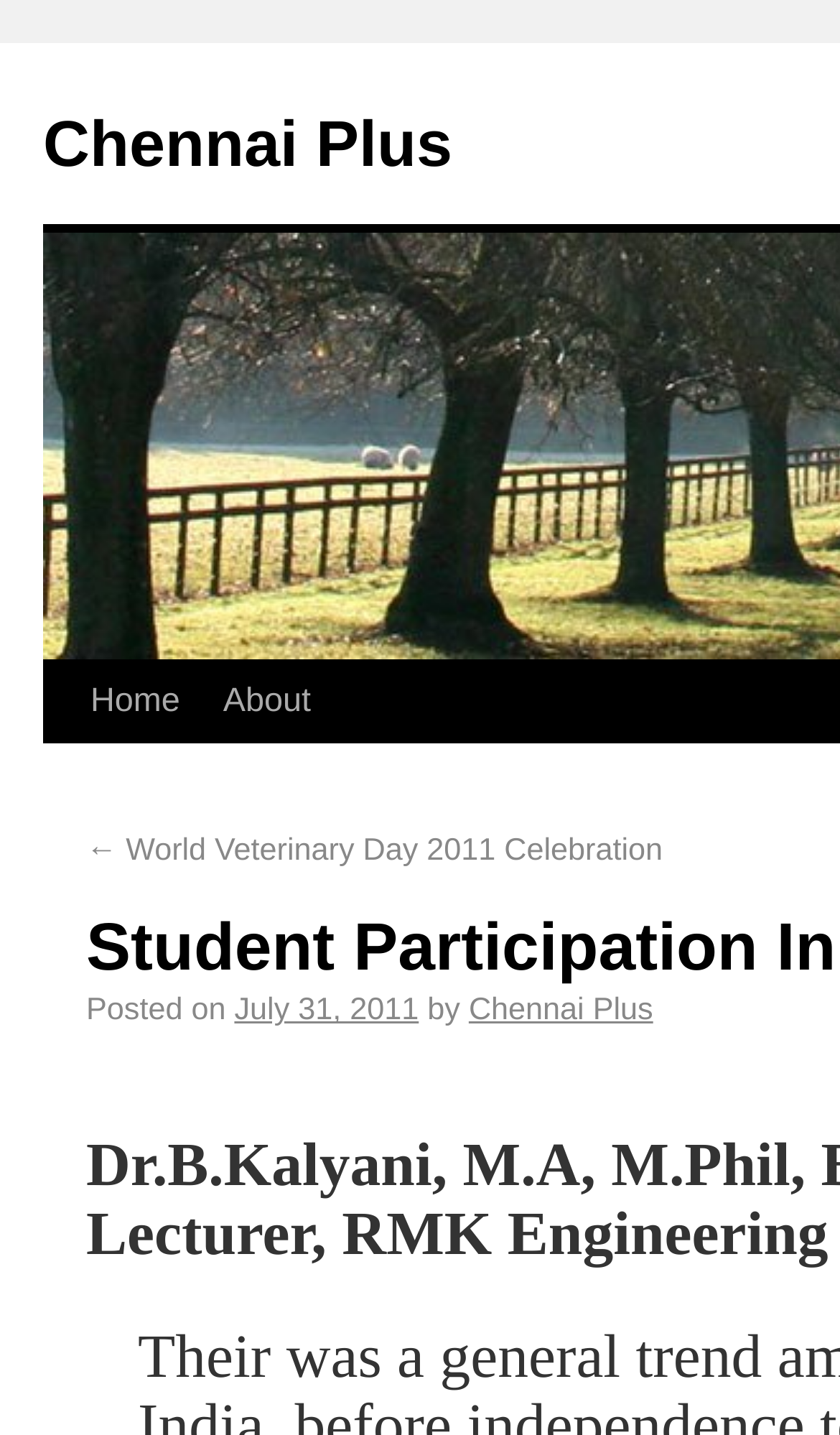Convey a detailed summary of the webpage, mentioning all key elements.

The webpage is about Student Participation in Politics, specifically related to Chennai Plus. At the top, there is a navigation menu with three links: "Chennai Plus" on the left, followed by "Home" and "About" on the right. 

Below the navigation menu, there is a section with an arrow pointing to the left, indicating a previous article or post. The title of the article is "World Veterinary Day 2011 Celebration". This title is positioned above a paragraph of text, which includes the posting date "July 31, 2011" and the author "Chennai Plus". The posting date is on the left, and the author is on the right, separated by the word "by".